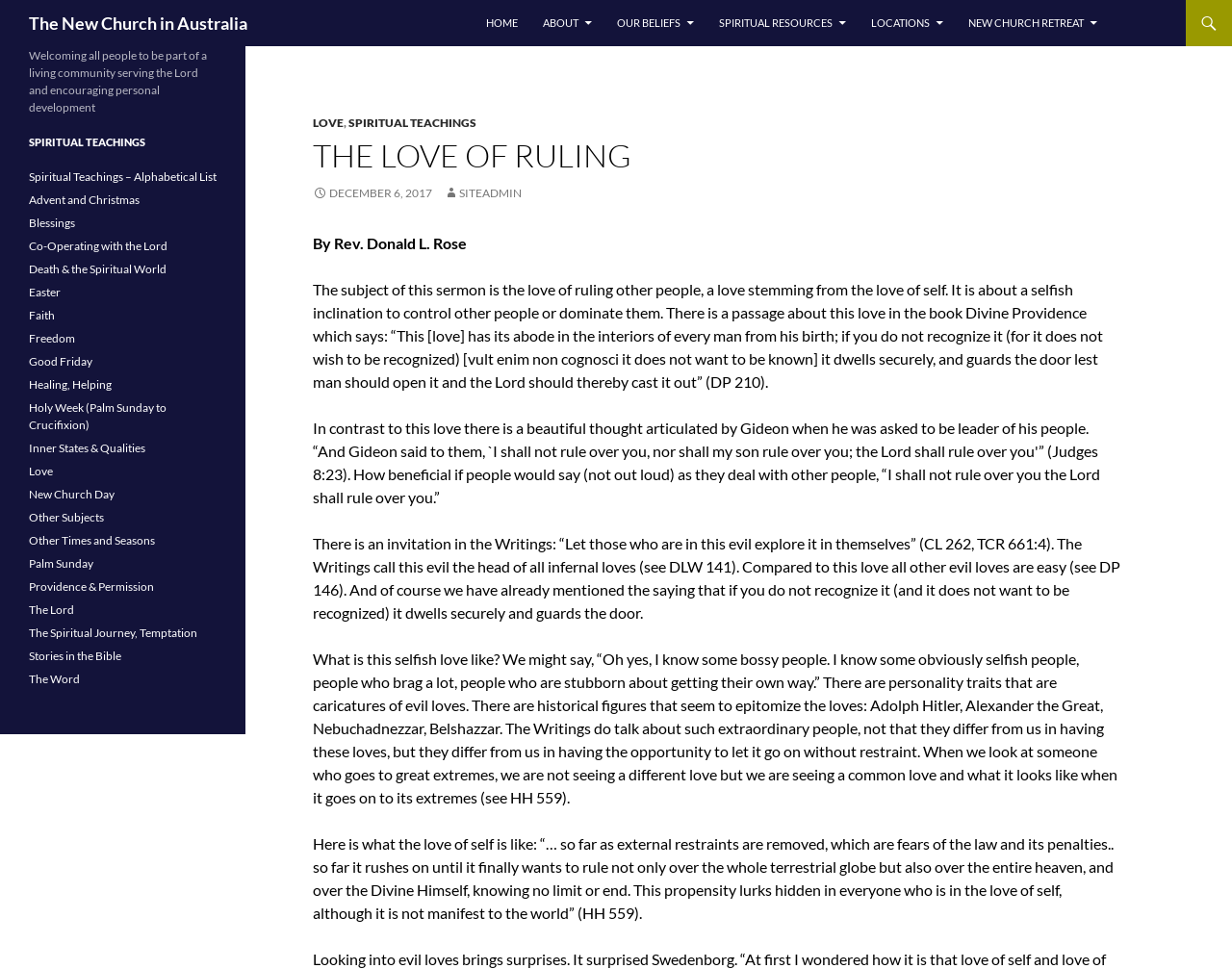Please provide the bounding box coordinates for the element that needs to be clicked to perform the following instruction: "view categories". The coordinates should be given as four float numbers between 0 and 1, i.e., [left, top, right, bottom].

None